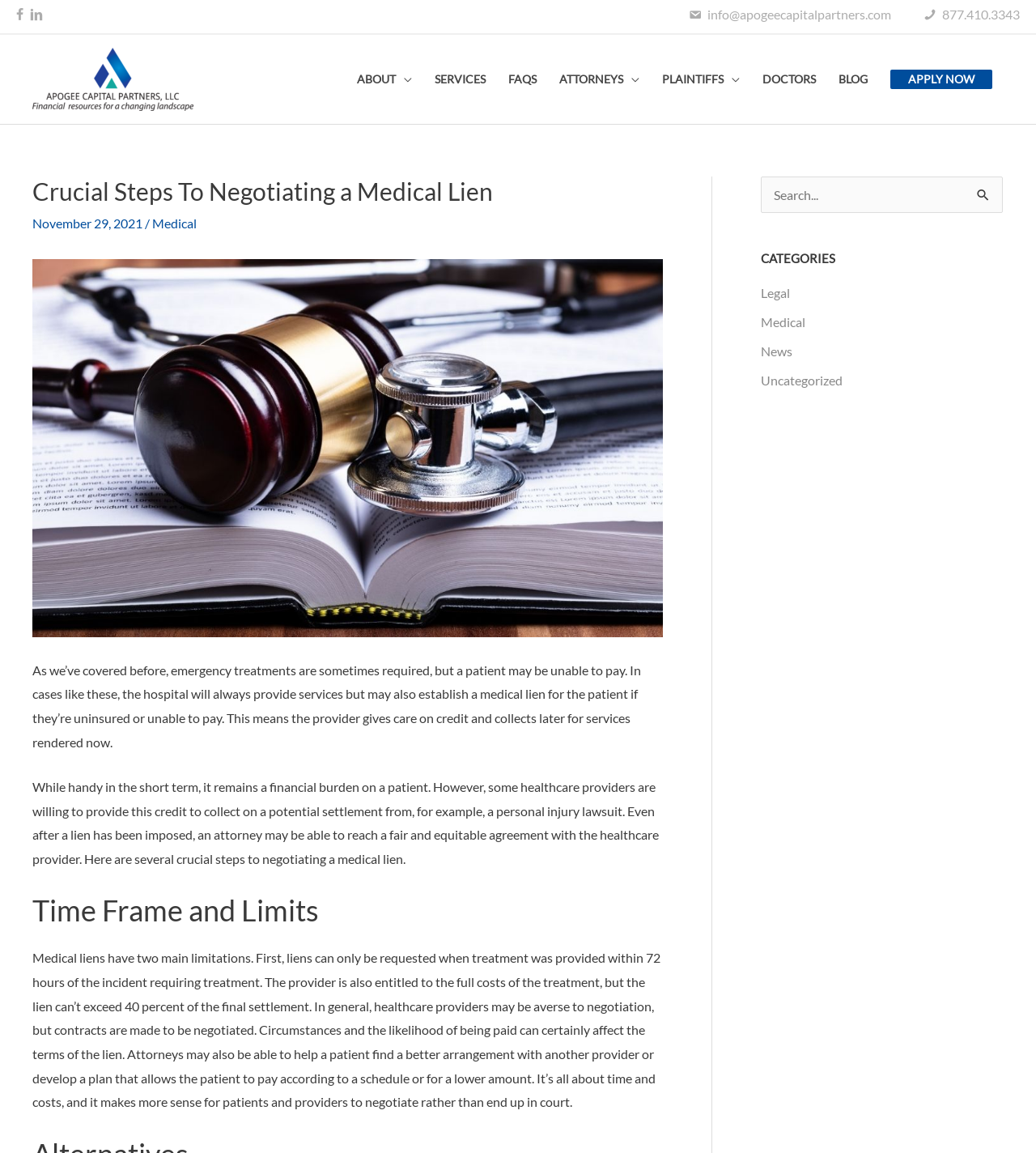Find the bounding box coordinates of the clickable area required to complete the following action: "Apply now".

[0.859, 0.061, 0.958, 0.078]